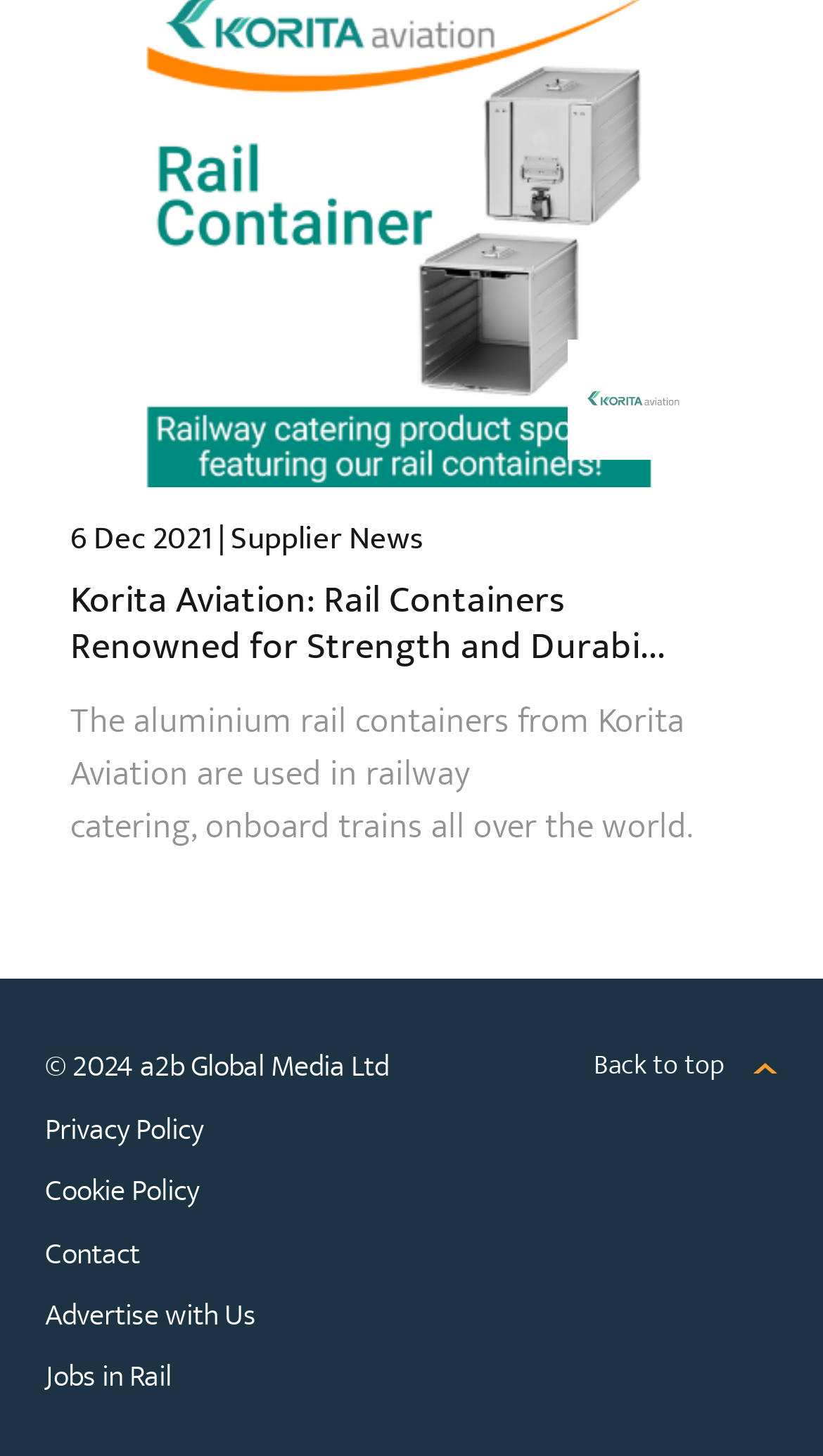What is the location of the 'Back to top' link?
Can you provide an in-depth and detailed response to the question?

I found the location of the 'Back to top' link by looking at its bounding box coordinates, which are [0.722, 0.711, 0.945, 0.752], indicating that it is located at the bottom right of the page.